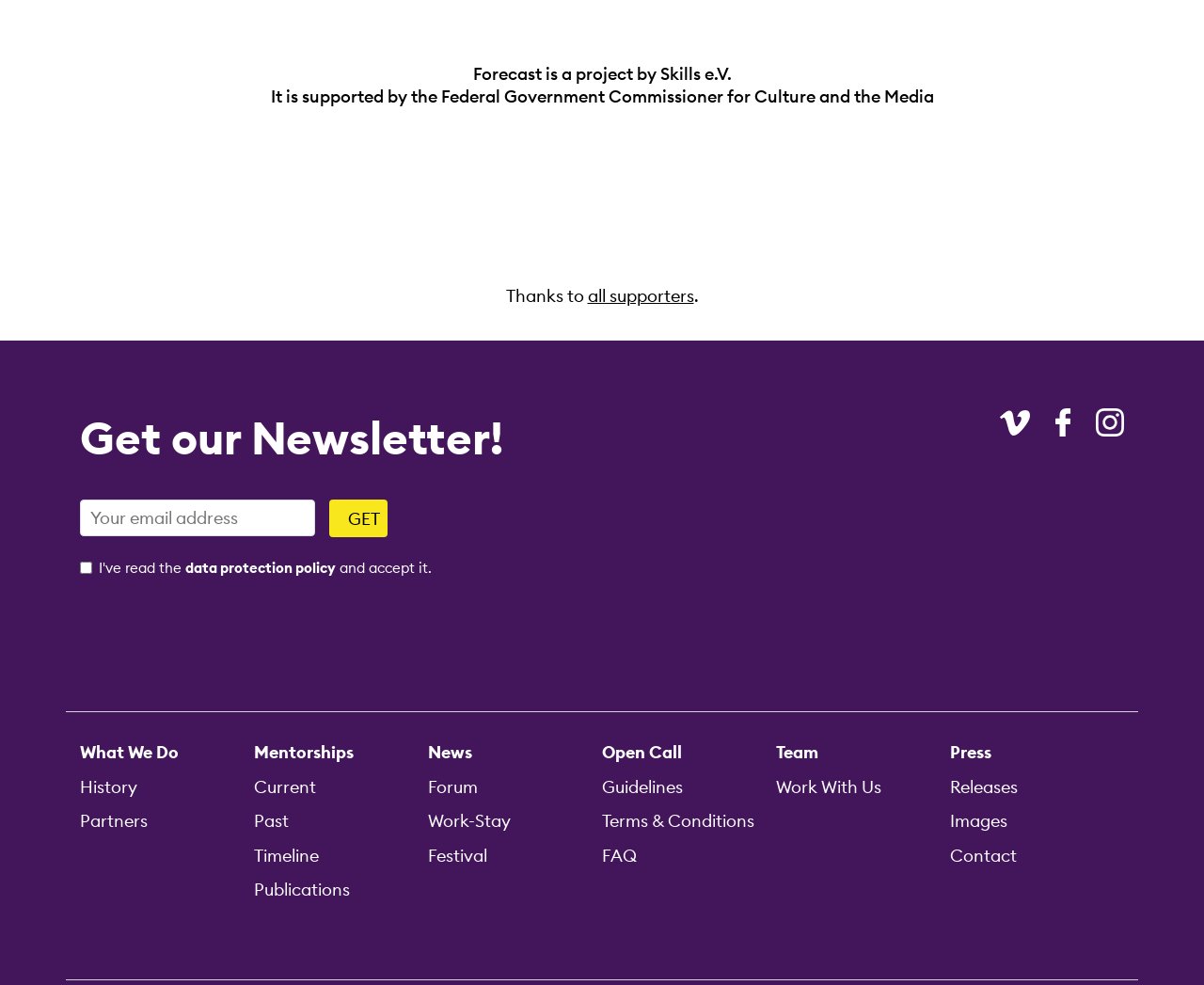Could you highlight the region that needs to be clicked to execute the instruction: "Check the team"?

[0.645, 0.753, 0.68, 0.775]